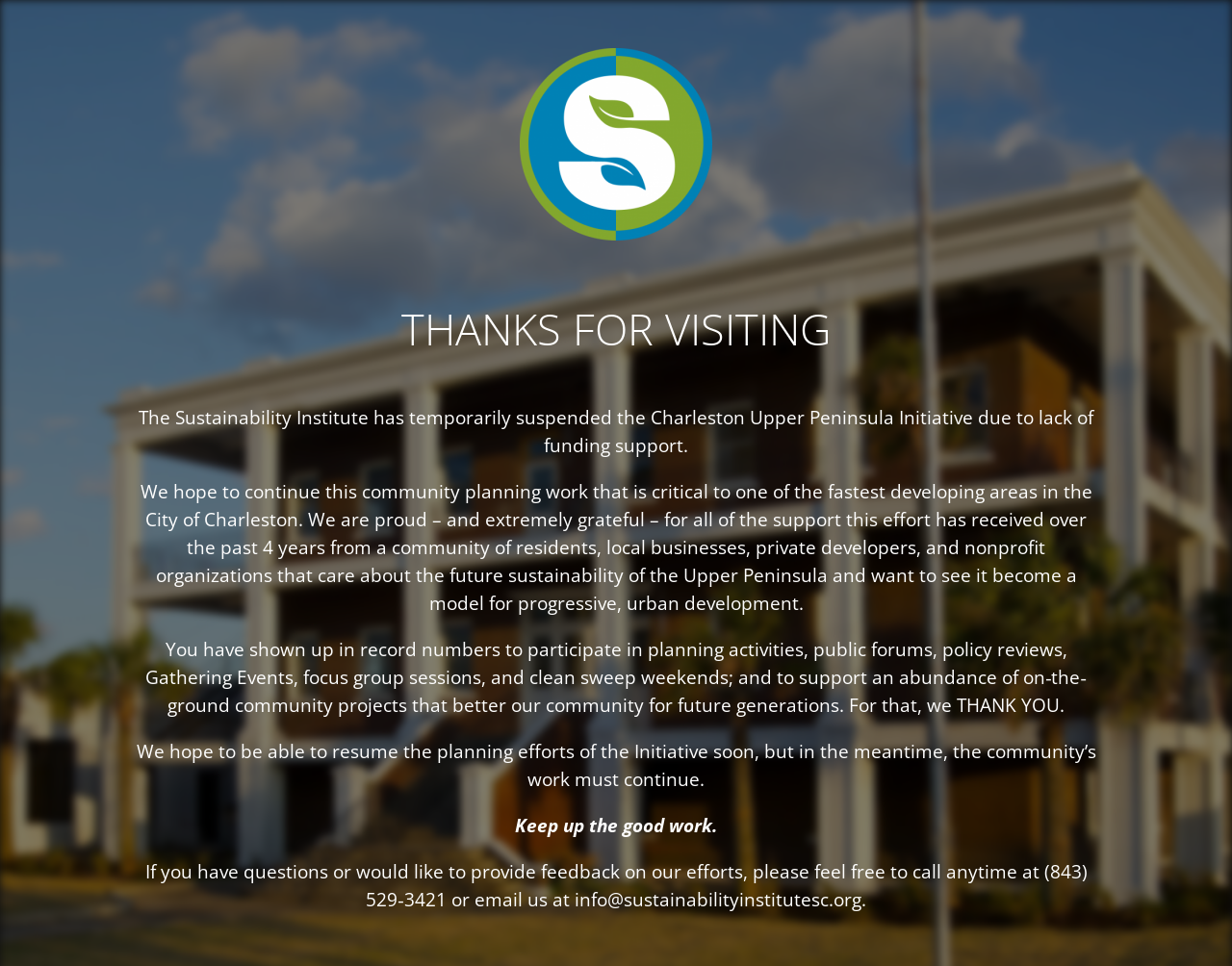What is the reason for suspending the initiative?
Based on the screenshot, give a detailed explanation to answer the question.

The webpage explicitly mentions that the initiative was suspended due to lack of funding support, implying that the necessary financial resources are not available to continue the project.